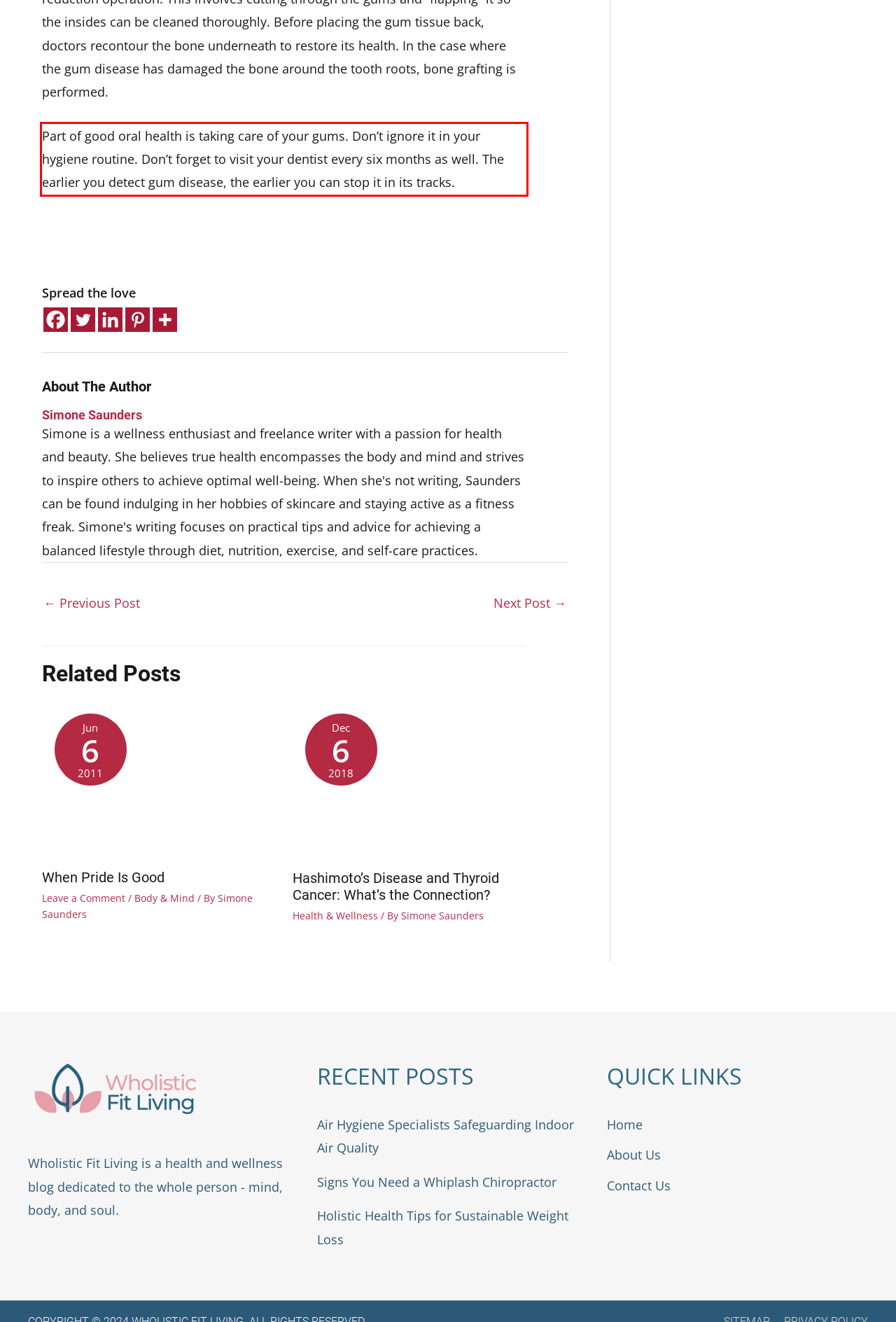Examine the webpage screenshot and use OCR to recognize and output the text within the red bounding box.

Part of good oral health is taking care of your gums. Don’t ignore it in your hygiene routine. Don’t forget to visit your dentist every six months as well. The earlier you detect gum disease, the earlier you can stop it in its tracks.